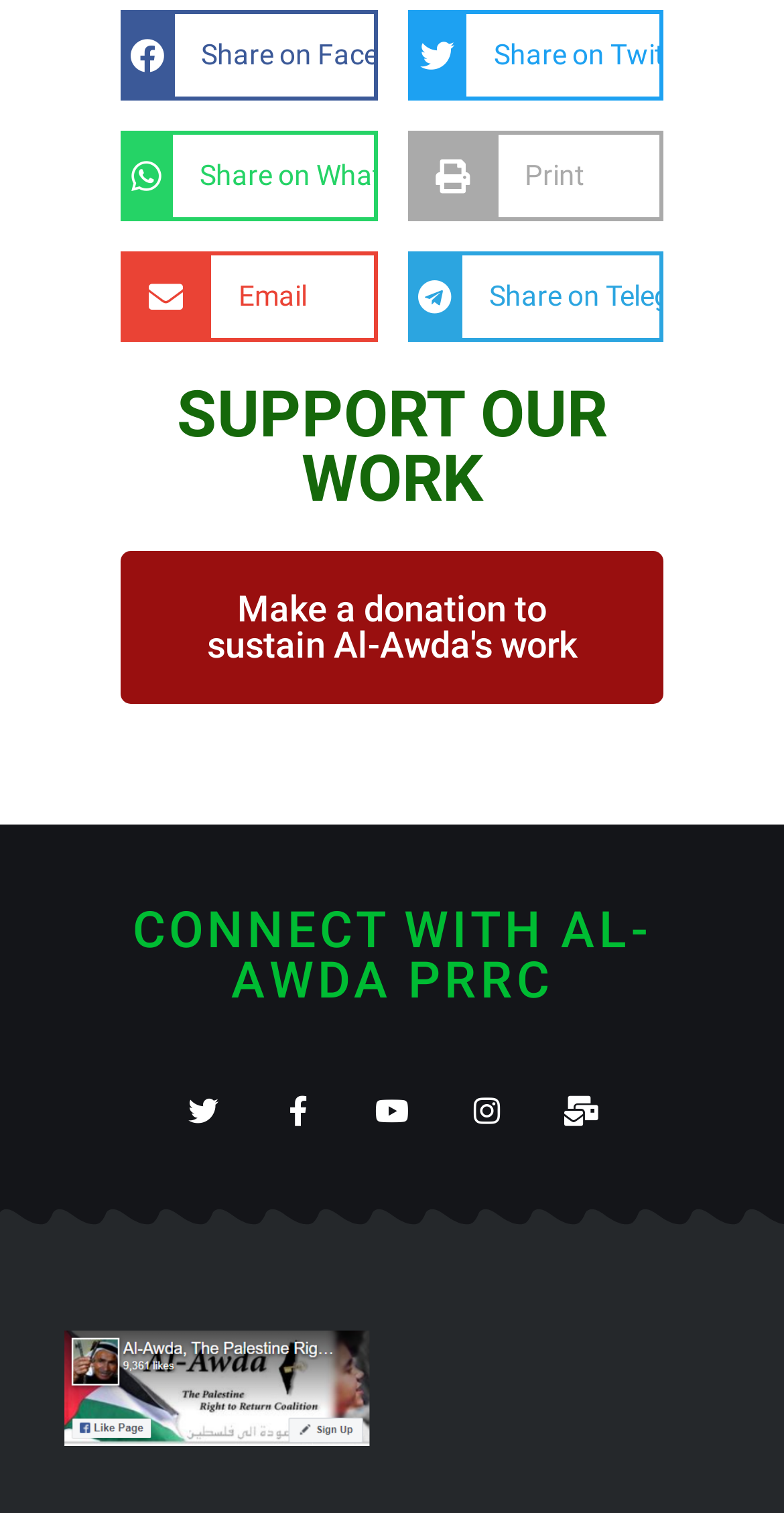Determine the bounding box coordinates for the area you should click to complete the following instruction: "Print the page".

[0.519, 0.086, 0.846, 0.146]